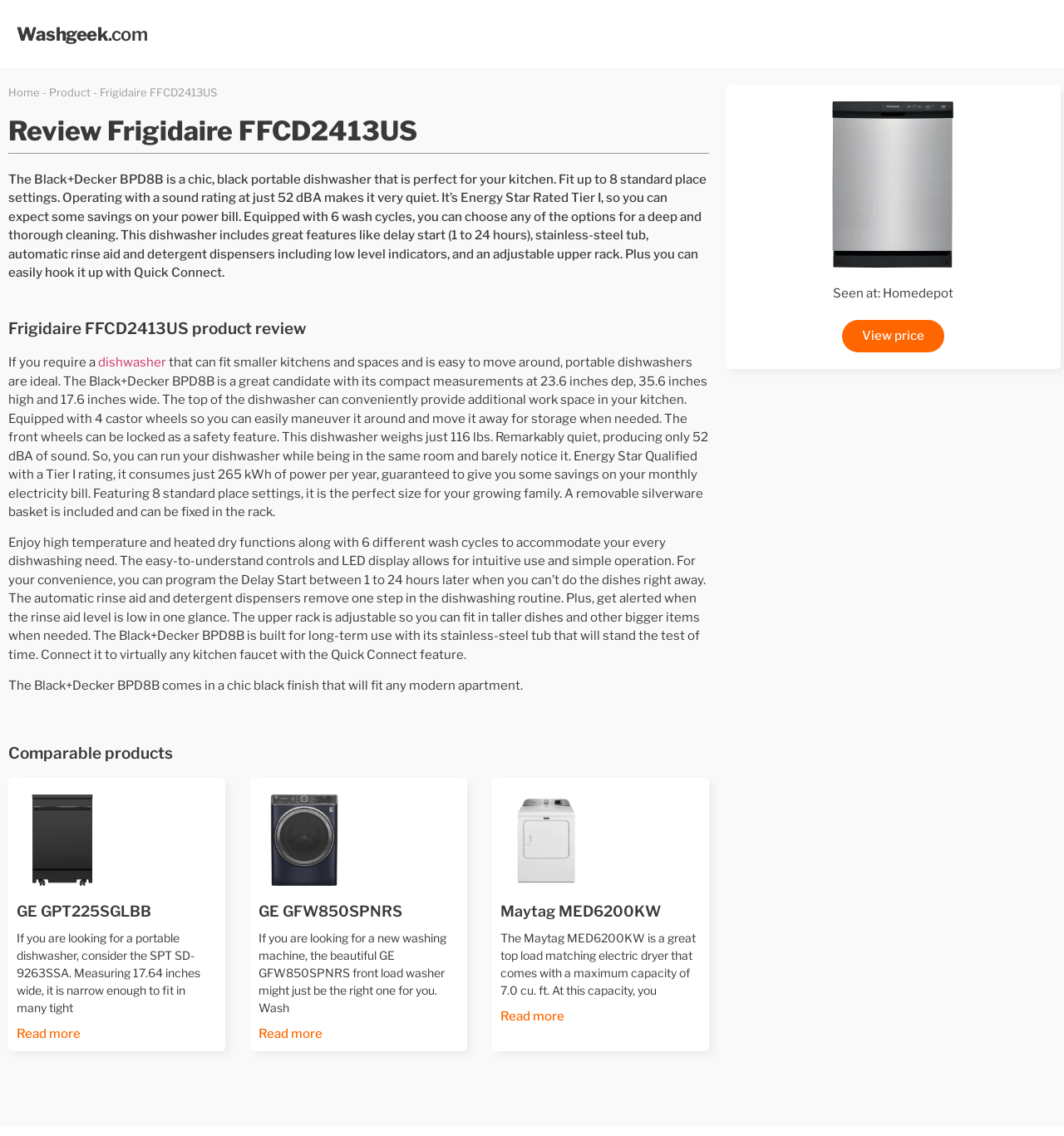Locate the bounding box coordinates of the region to be clicked to comply with the following instruction: "Click on 'Product'". The coordinates must be four float numbers between 0 and 1, in the form [left, top, right, bottom].

[0.046, 0.075, 0.085, 0.087]